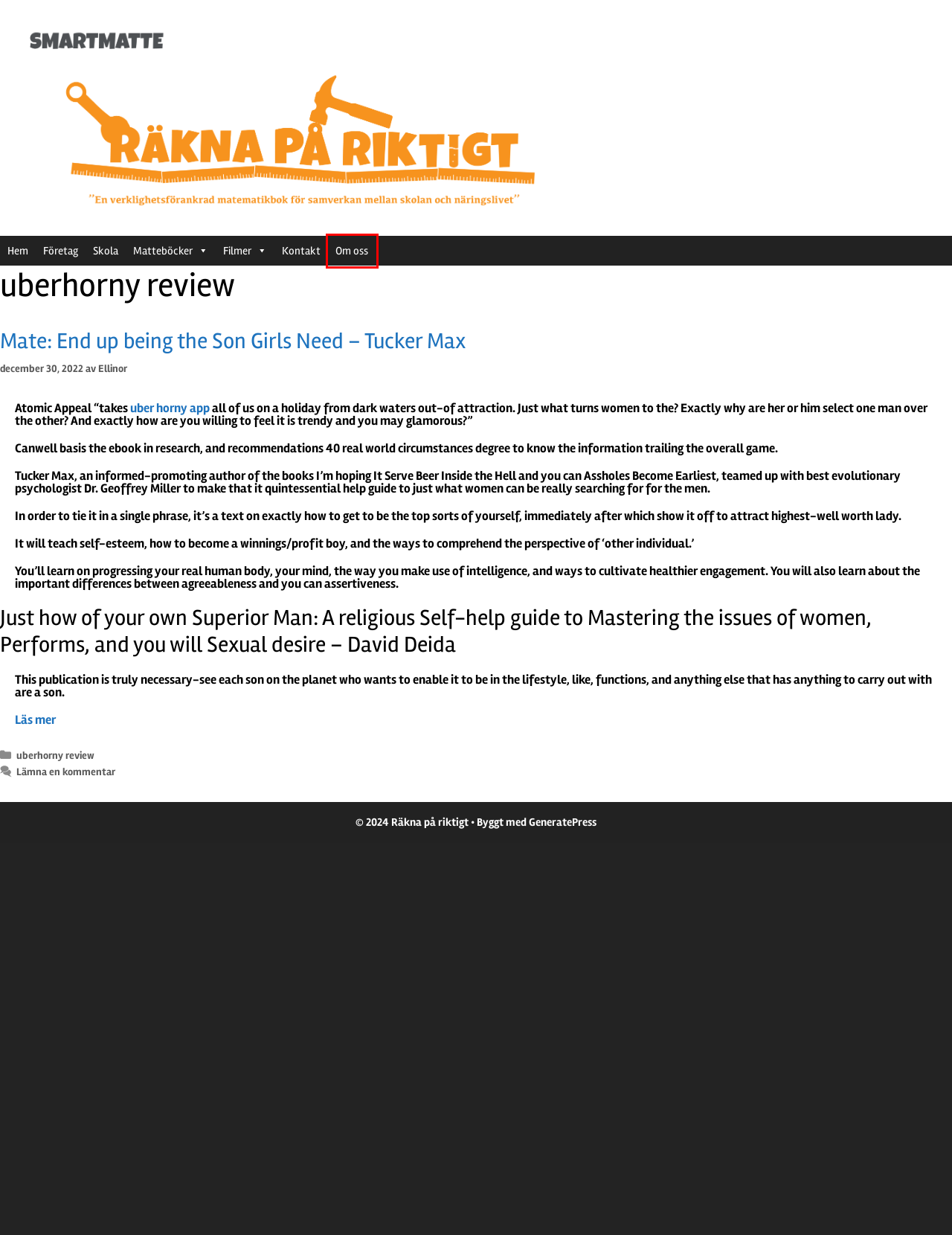View the screenshot of the webpage containing a red bounding box around a UI element. Select the most fitting webpage description for the new page shown after the element in the red bounding box is clicked. Here are the candidates:
A. Ellinor – Räkna på riktigt
B. Mate: End up being the Son Girls Need – Tucker Max – Räkna på riktigt
C. Räkna på riktigt
D. Om oss – Räkna på riktigt
E. Uberhorny Review - Update June 2024, Legit or Scam | Best Hookup Websites Reviews
F. Företag – Räkna på riktigt
G. Kontakt – Räkna på riktigt
H. skola – Räkna på riktigt

D